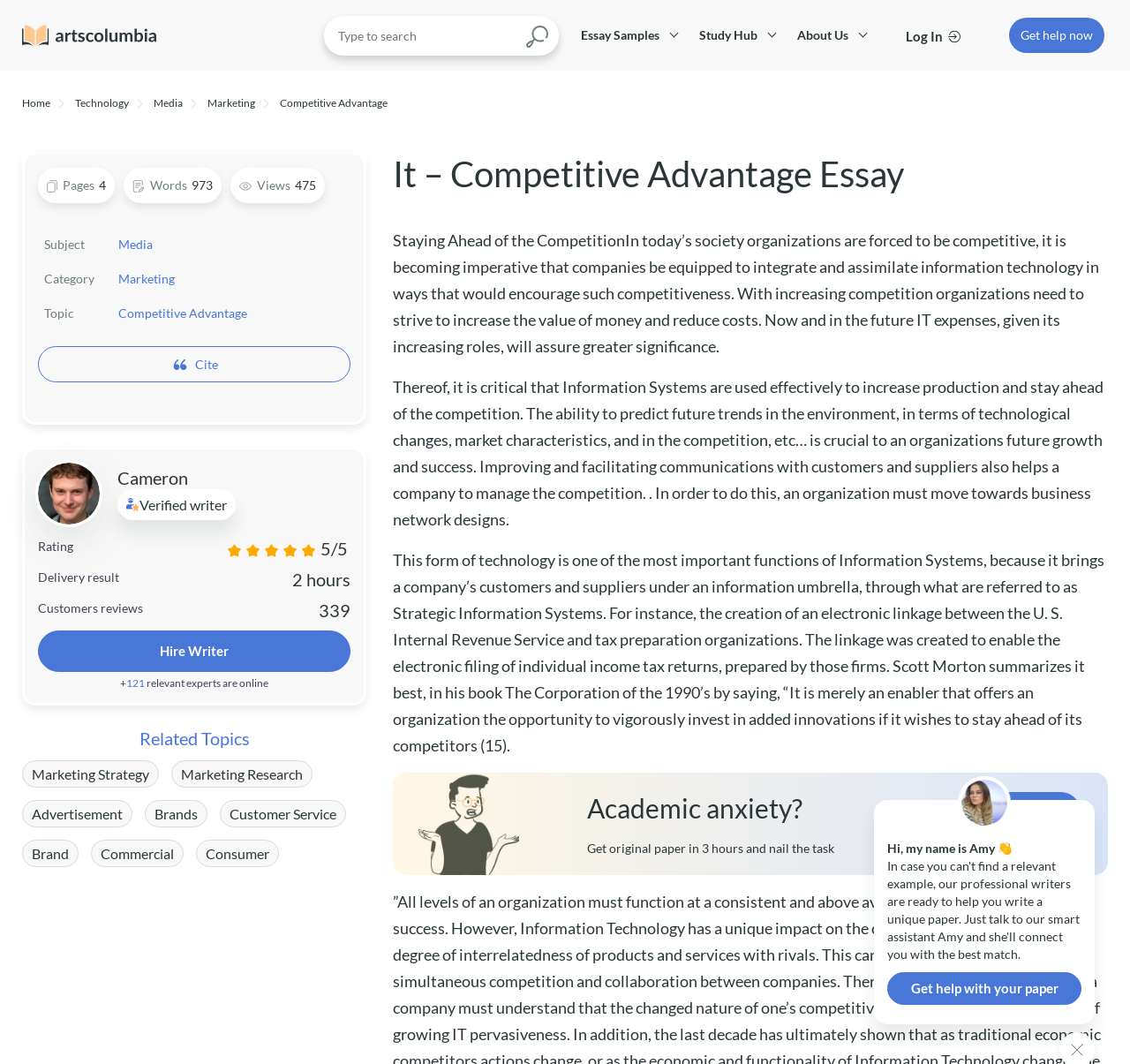Locate the bounding box coordinates of the element that needs to be clicked to carry out the instruction: "Call the store". The coordinates should be given as four float numbers ranging from 0 to 1, i.e., [left, top, right, bottom].

None